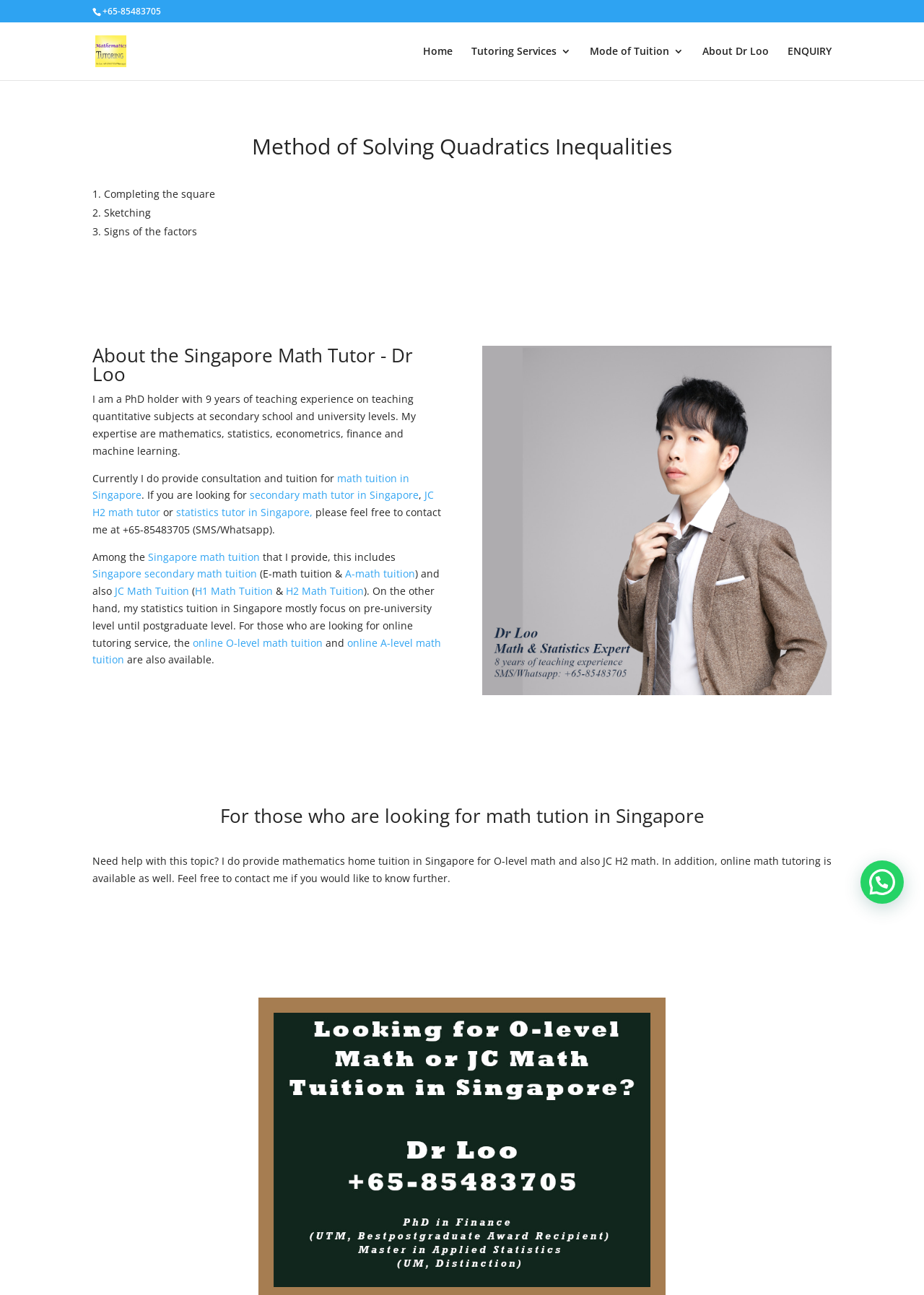Can you provide the bounding box coordinates for the element that should be clicked to implement the instruction: "Learn about the method of solving quadratics inequalities"?

[0.1, 0.105, 0.9, 0.127]